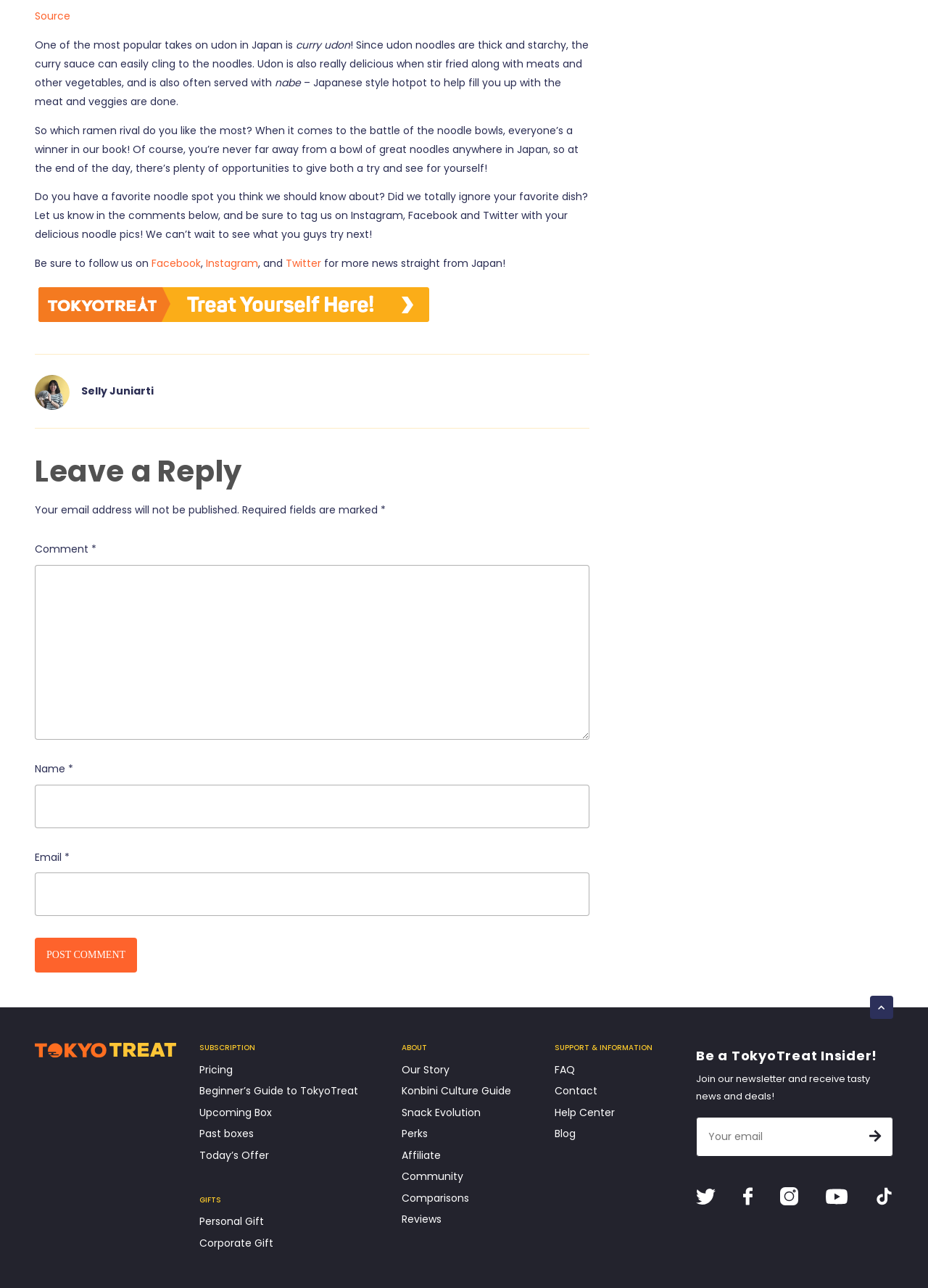Using the format (top-left x, top-left y, bottom-right x, bottom-right y), provide the bounding box coordinates for the described UI element. All values should be floating point numbers between 0 and 1: Konbini Culture Guide

[0.433, 0.837, 0.573, 0.857]